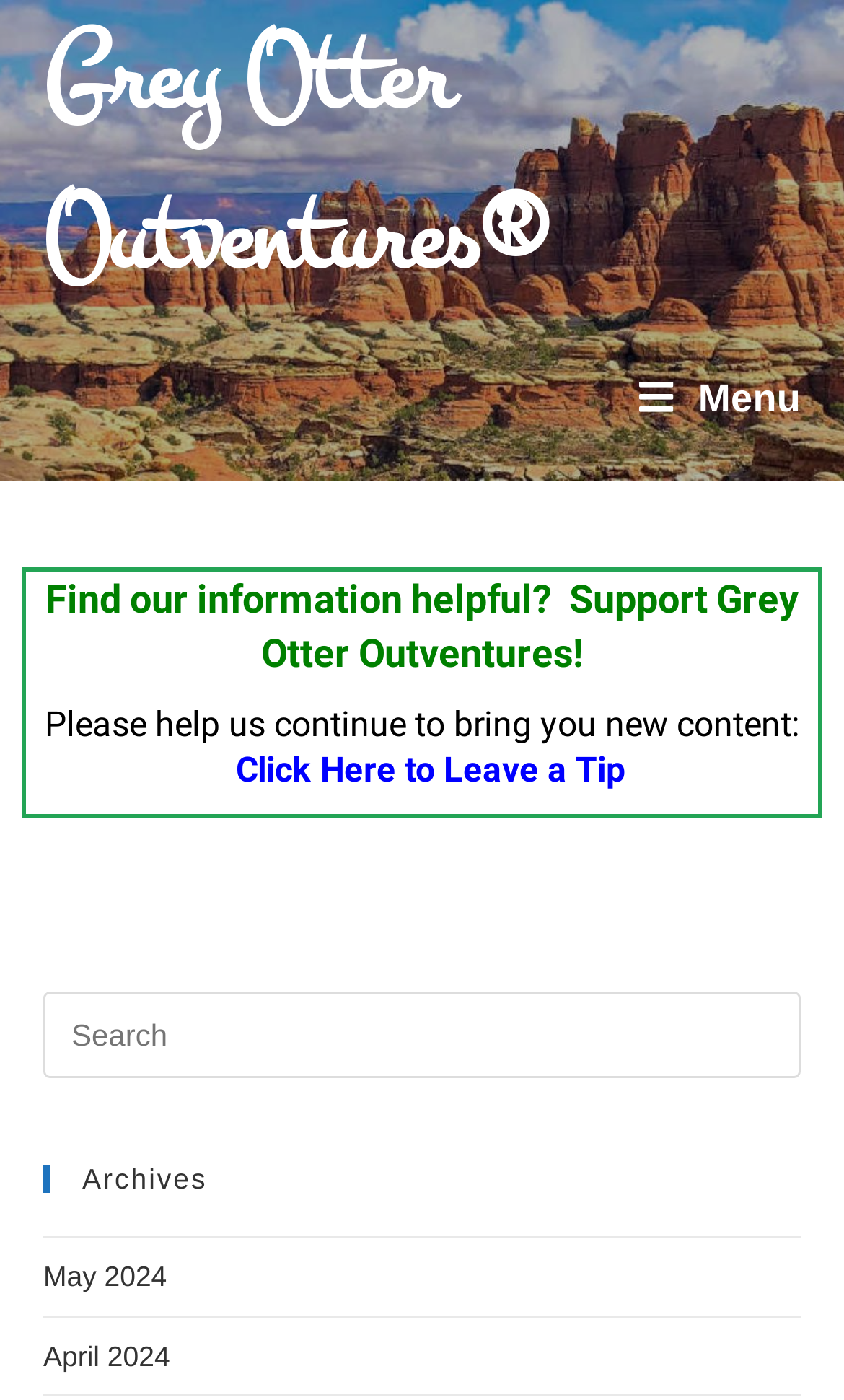What are the available archives on the website?
Look at the image and answer with only one word or phrase.

May 2024 and April 2024